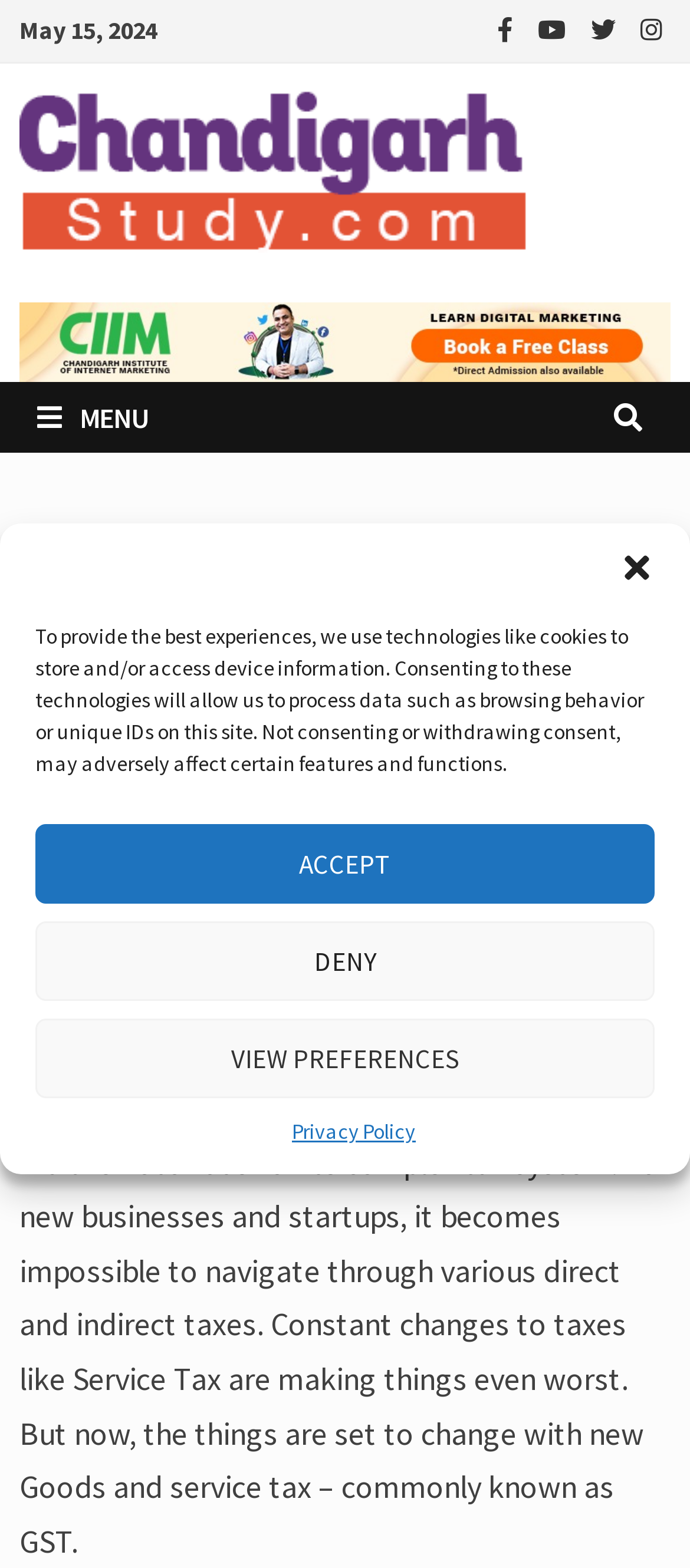Locate and extract the headline of this webpage.

Impact of GST (Goods and Service Tax) in India